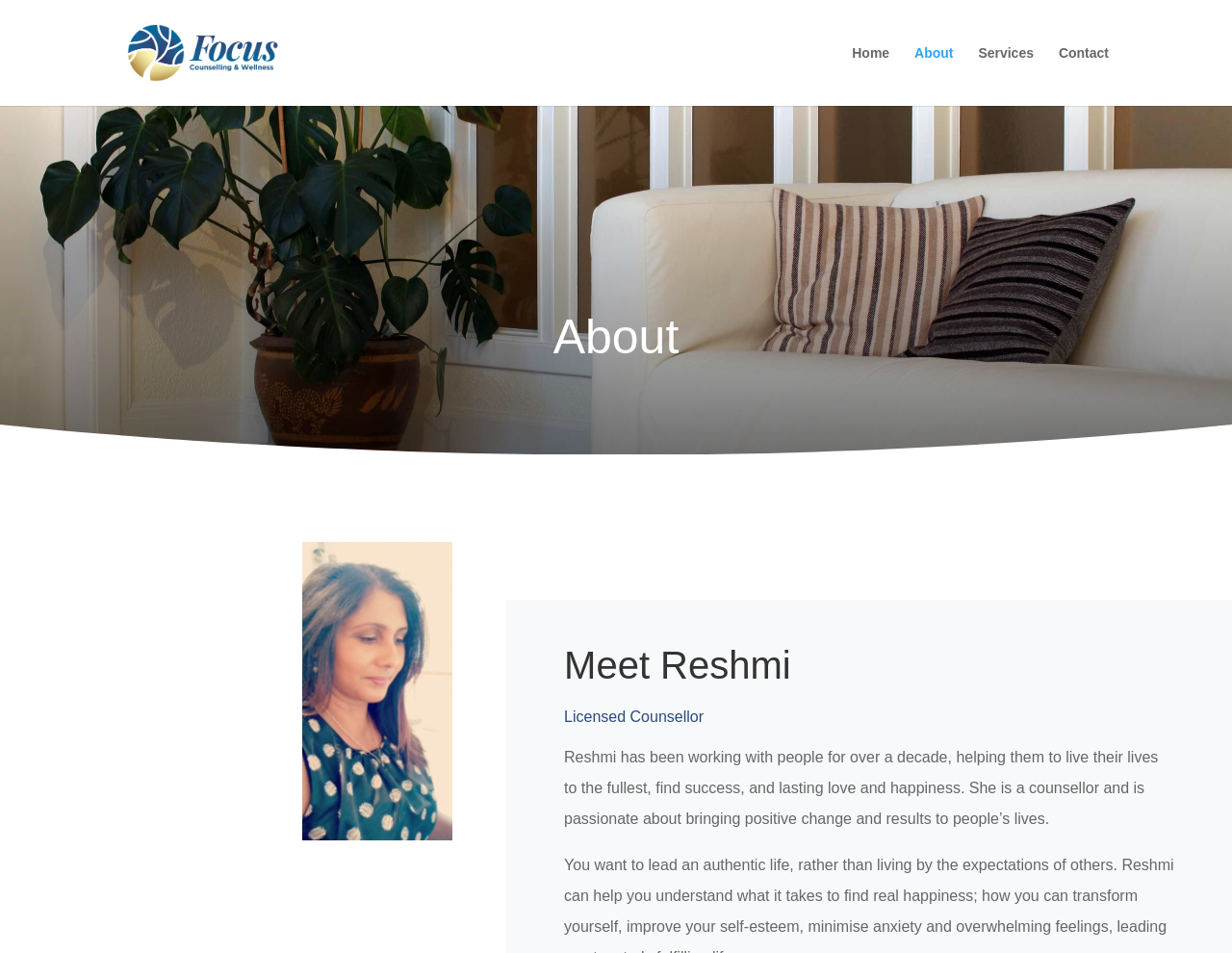How long has Reshmi been working with people?
Please answer the question as detailed as possible.

I found the answer by reading the text that describes Reshmi's experience, which states that she 'has been working with people for over a decade'.